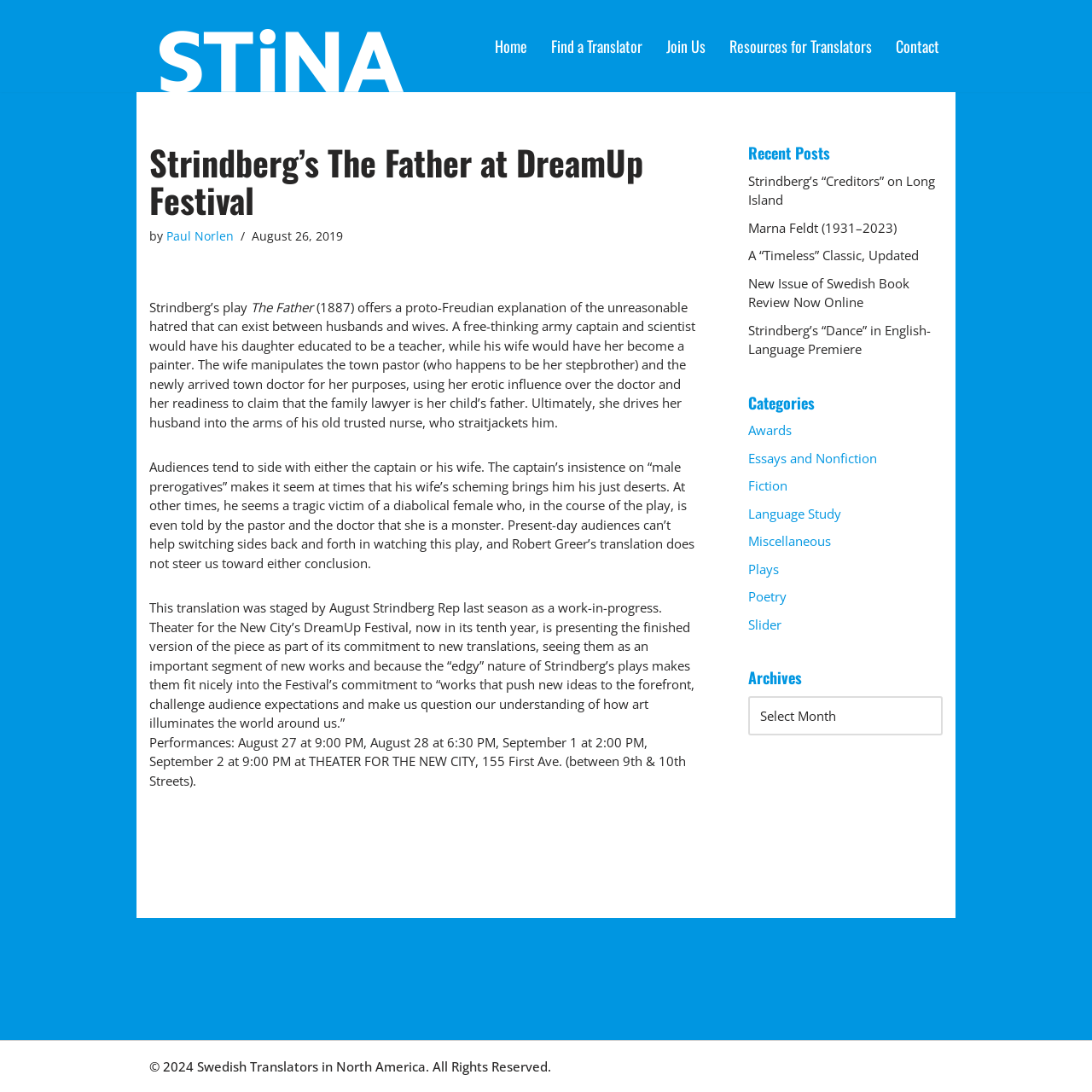Provide an in-depth caption for the webpage.

This webpage is about Strindberg's play "The Father" at the DreamUp Festival, presented by Swedish Translators in North America. At the top of the page, there is a navigation menu with links to "Home", "Find a Translator", "Join Us", "Resources for Translators", and "Contact". Below the navigation menu, there is a main article section that takes up most of the page.

The article section is divided into two columns. The left column contains the main content, which includes a heading "Strindberg's The Father at DreamUp Festival", followed by the author's name "Paul Norlen" and the date "August 26, 2019". The main text describes the play, its plot, and its themes, including the proto-Freudian explanation of the unreasonable hatred between husbands and wives. The text also mentions the play's translation and its staging at the DreamUp Festival.

The right column contains complementary information, including a section titled "Recent Posts" with links to other articles, such as "Strindberg's 'Creditors' on Long Island" and "Marna Feldt (1931-2023)". Below this section, there is a list of categories, including "Awards", "Essays and Nonfiction", "Fiction", and "Plays", with links to related articles. There is also an "Archives" section with a dropdown menu.

At the very bottom of the page, there is a copyright notice "© 2024 Swedish Translators in North America. All Rights Reserved."